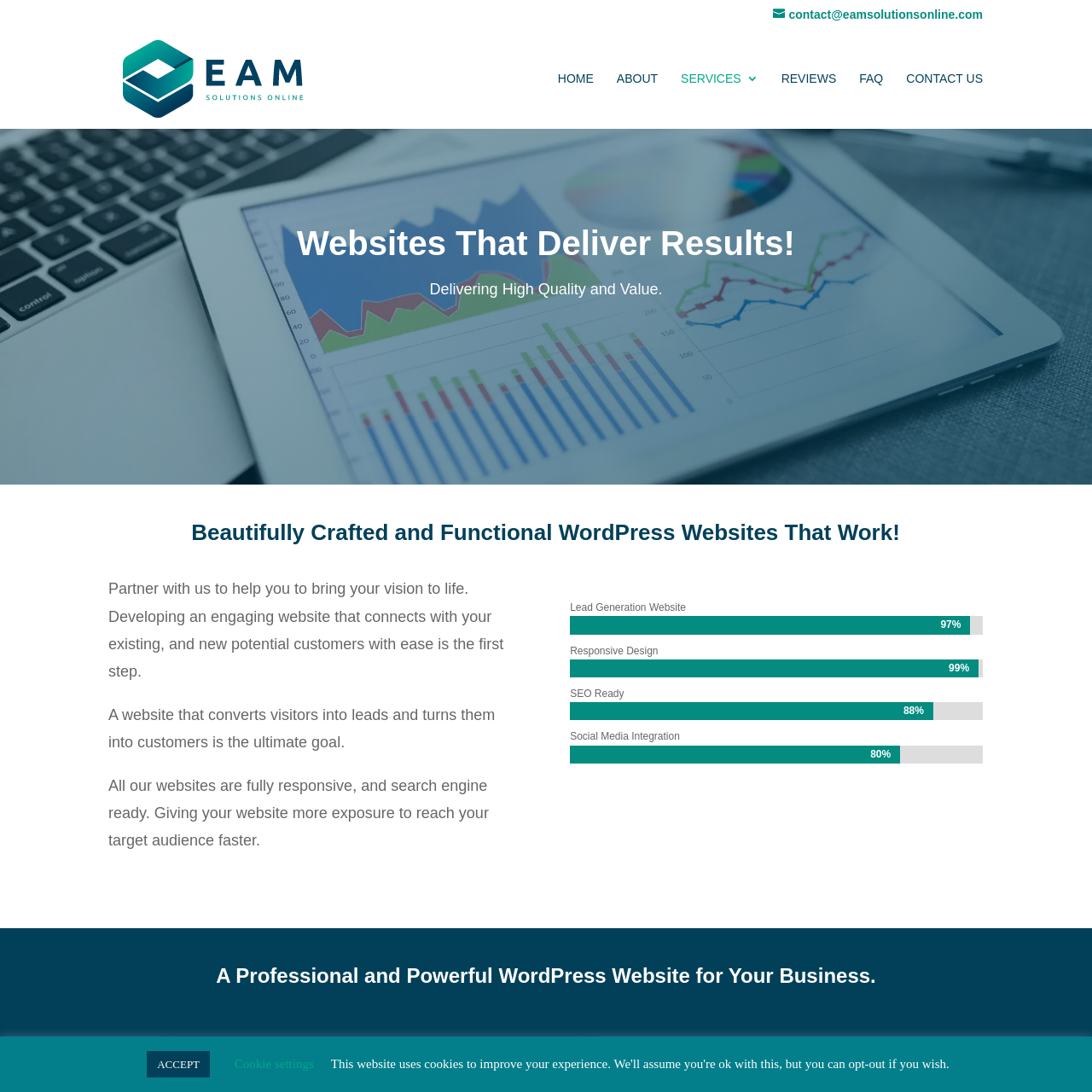Please identify the webpage's heading and generate its text content.

Websites That Deliver Results!